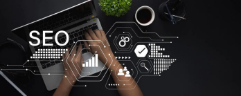Please answer the following question using a single word or phrase: 
What is the small green object on the workspace?

A plant